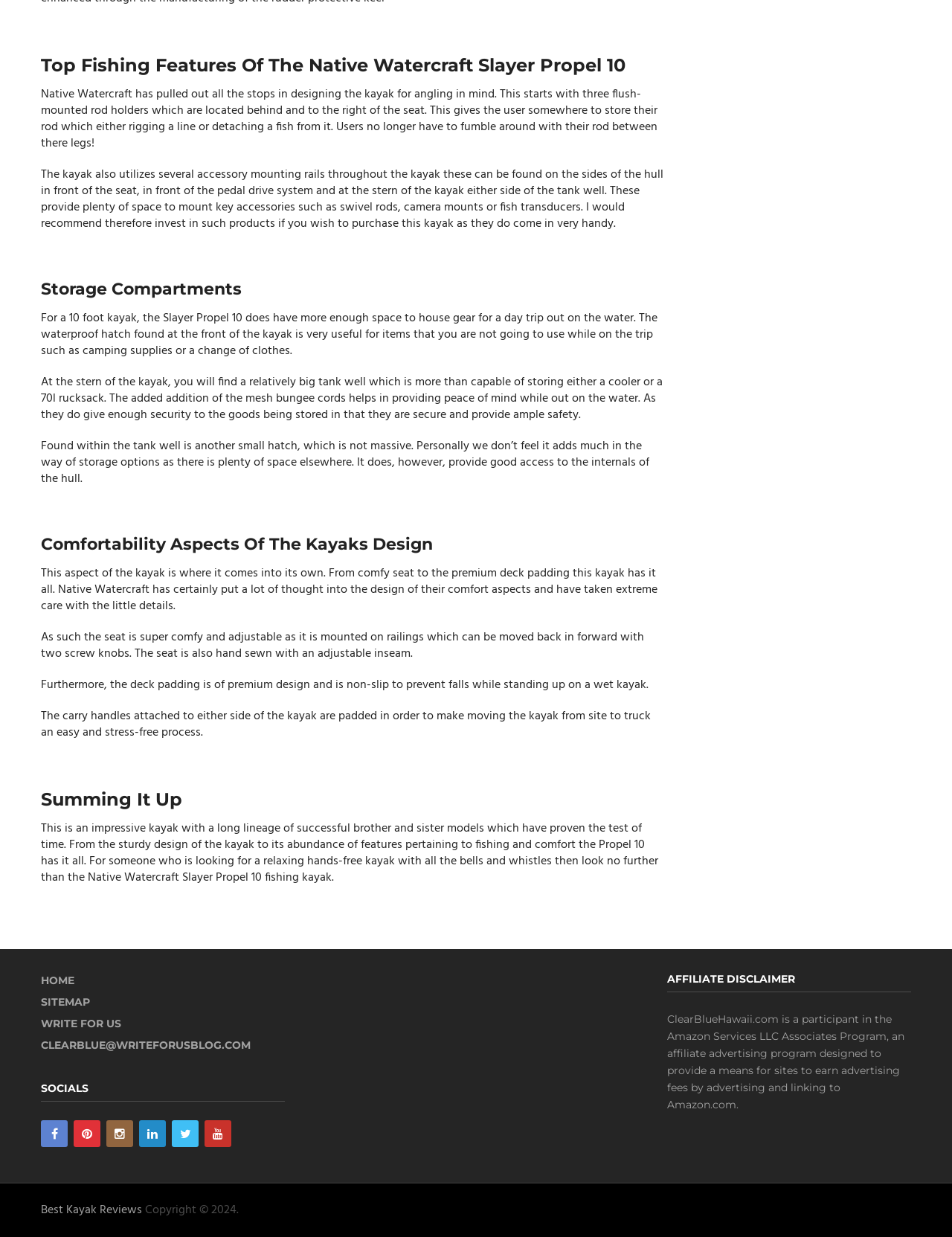What is the material of the deck padding?
Look at the screenshot and respond with a single word or phrase.

Premium